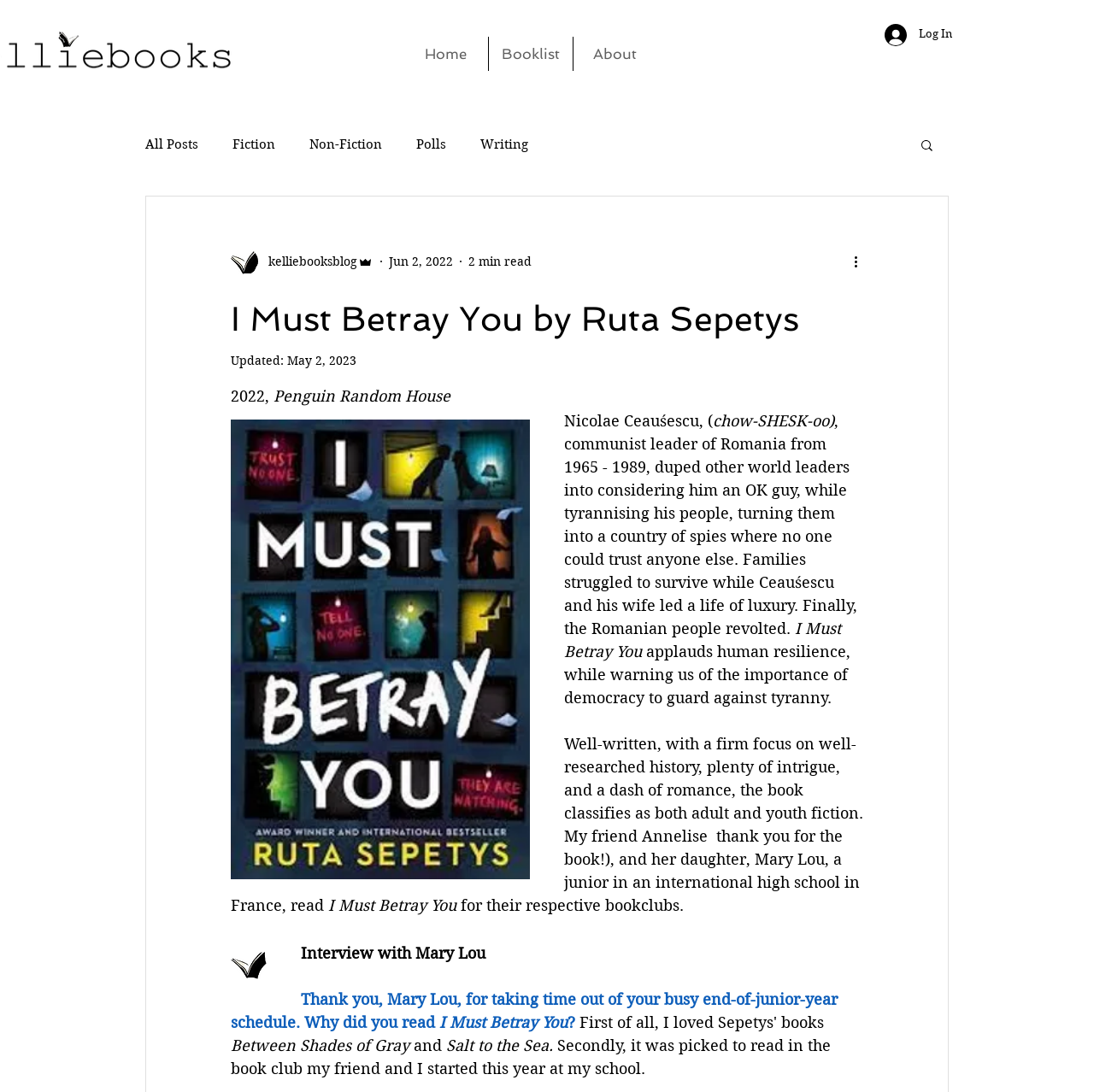Locate the bounding box coordinates of the item that should be clicked to fulfill the instruction: "View the writer's profile".

[0.211, 0.227, 0.341, 0.252]